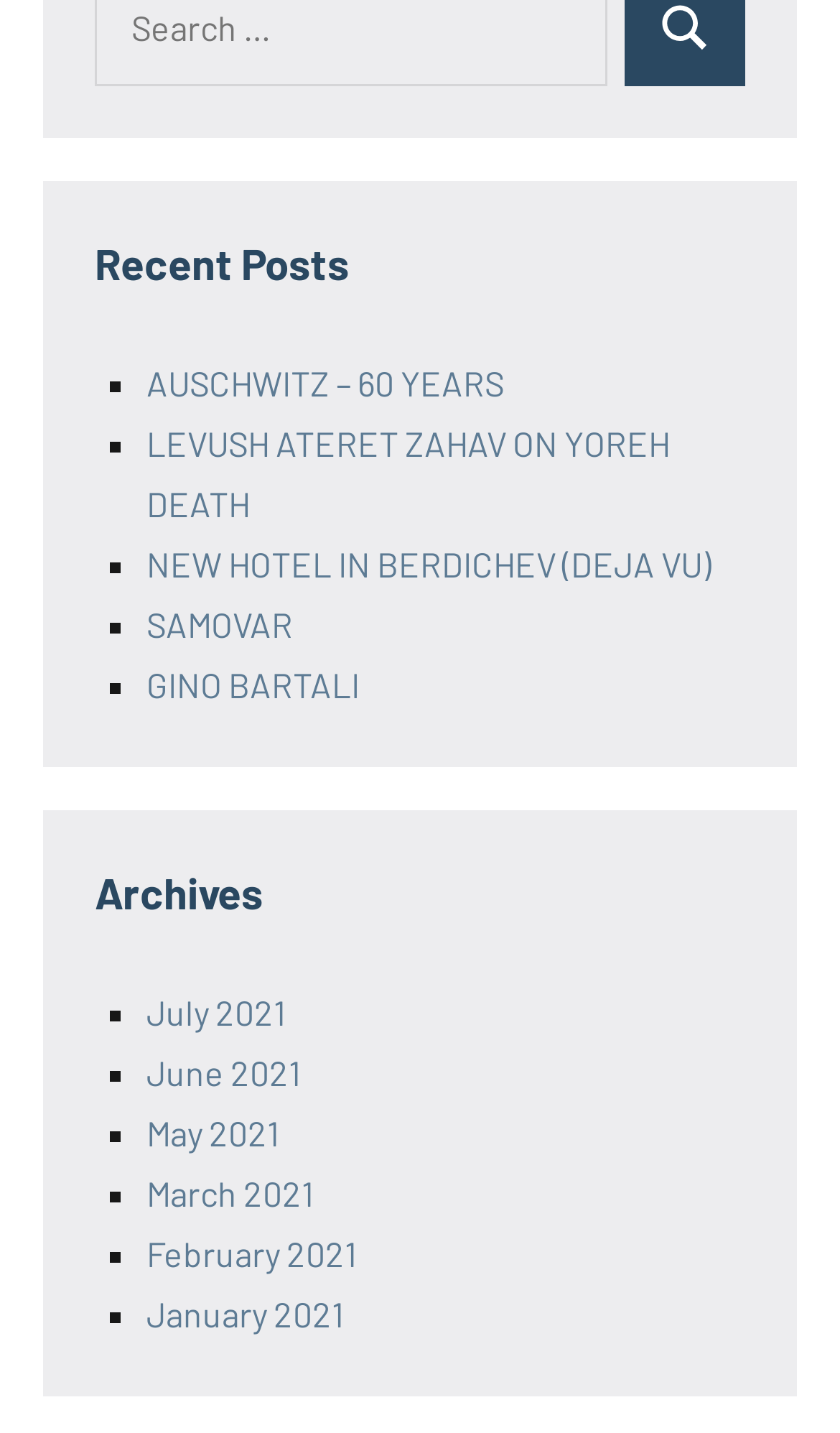Locate the bounding box coordinates of the area that needs to be clicked to fulfill the following instruction: "check out 'NEW HOTEL IN BERDICHEV (DEJA VU)'". The coordinates should be in the format of four float numbers between 0 and 1, namely [left, top, right, bottom].

[0.174, 0.379, 0.846, 0.408]